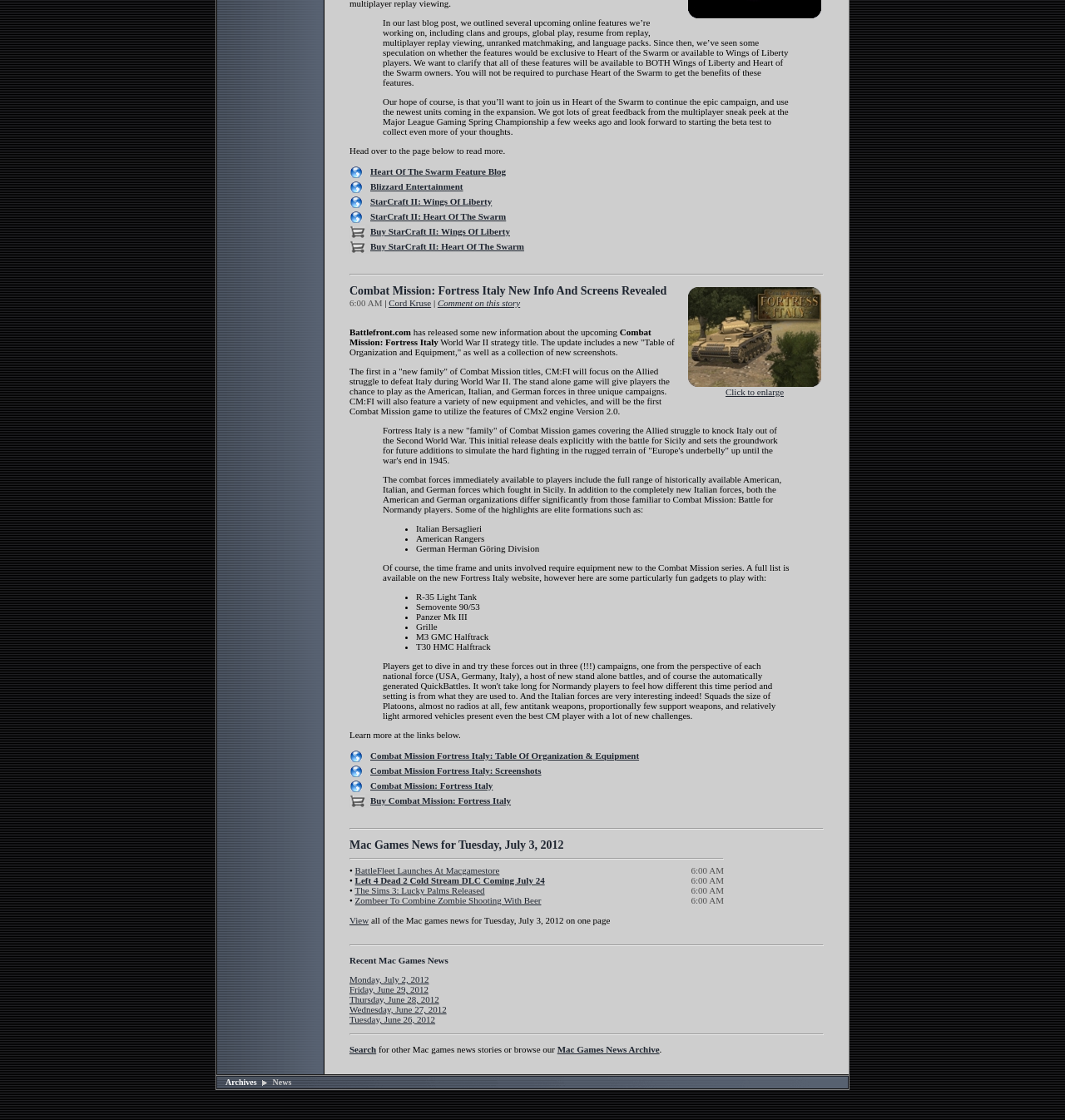Using the format (top-left x, top-left y, bottom-right x, bottom-right y), and given the element description, identify the bounding box coordinates within the screenshot: About Us

None